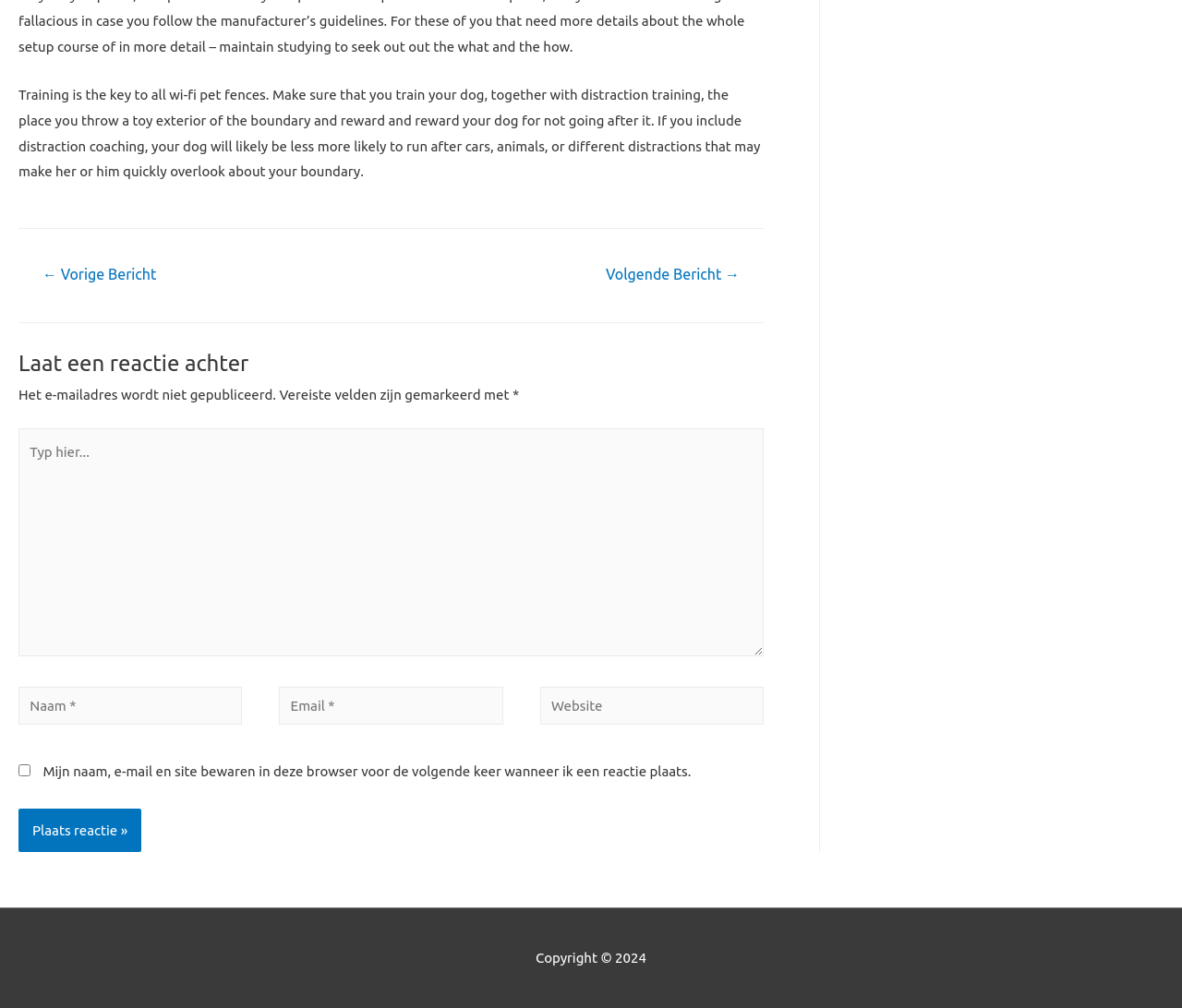Using the given element description, provide the bounding box coordinates (top-left x, top-left y, bottom-right x, bottom-right y) for the corresponding UI element in the screenshot: parent_node: Address name="address" placeholder="Address"

None